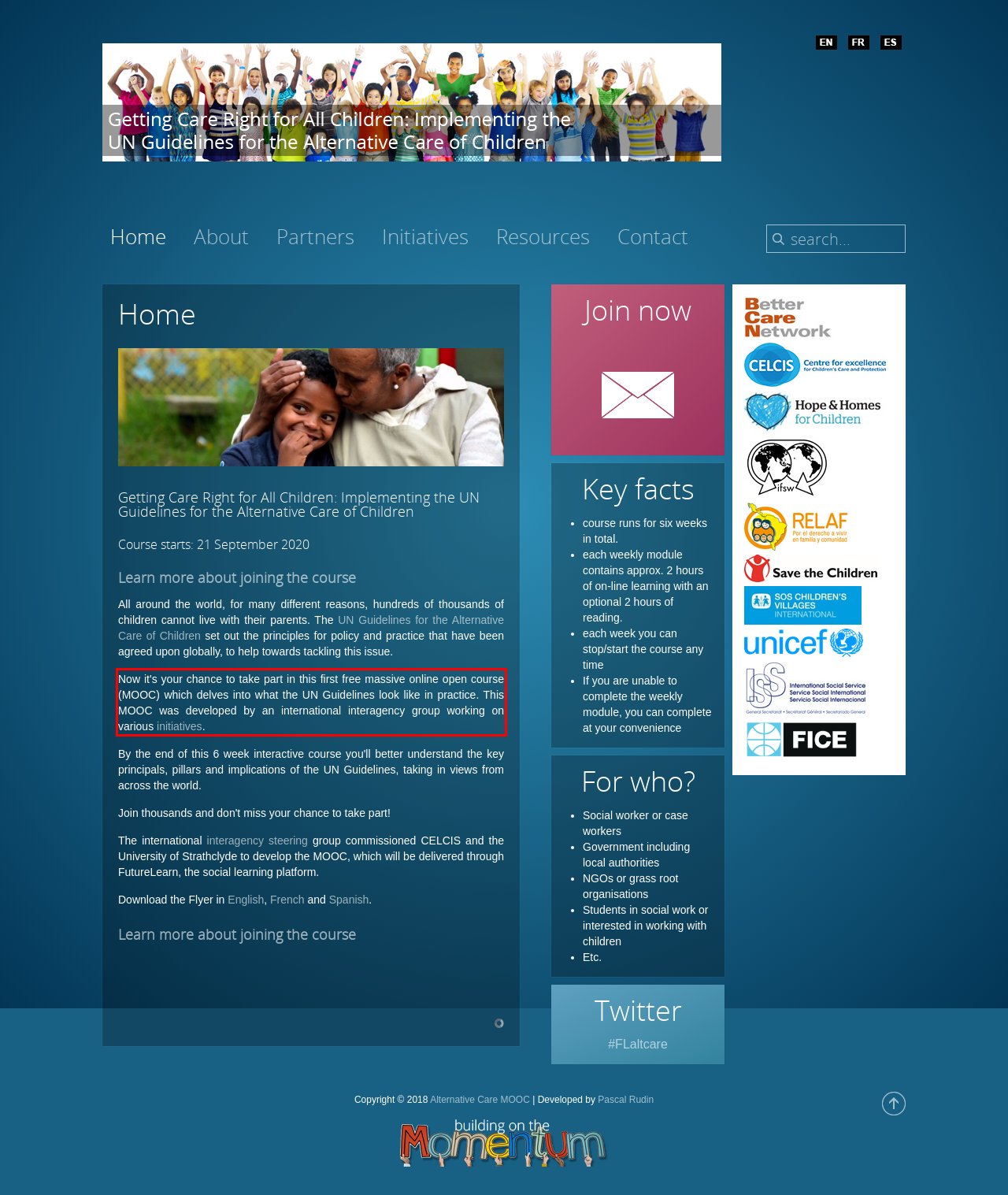Please perform OCR on the text within the red rectangle in the webpage screenshot and return the text content.

Now it's your chance to take part in this first free massive online open course (MOOC) which delves into what the UN Guidelines look like in practice. This MOOC was developed by an international interagency group working on various initiatives.